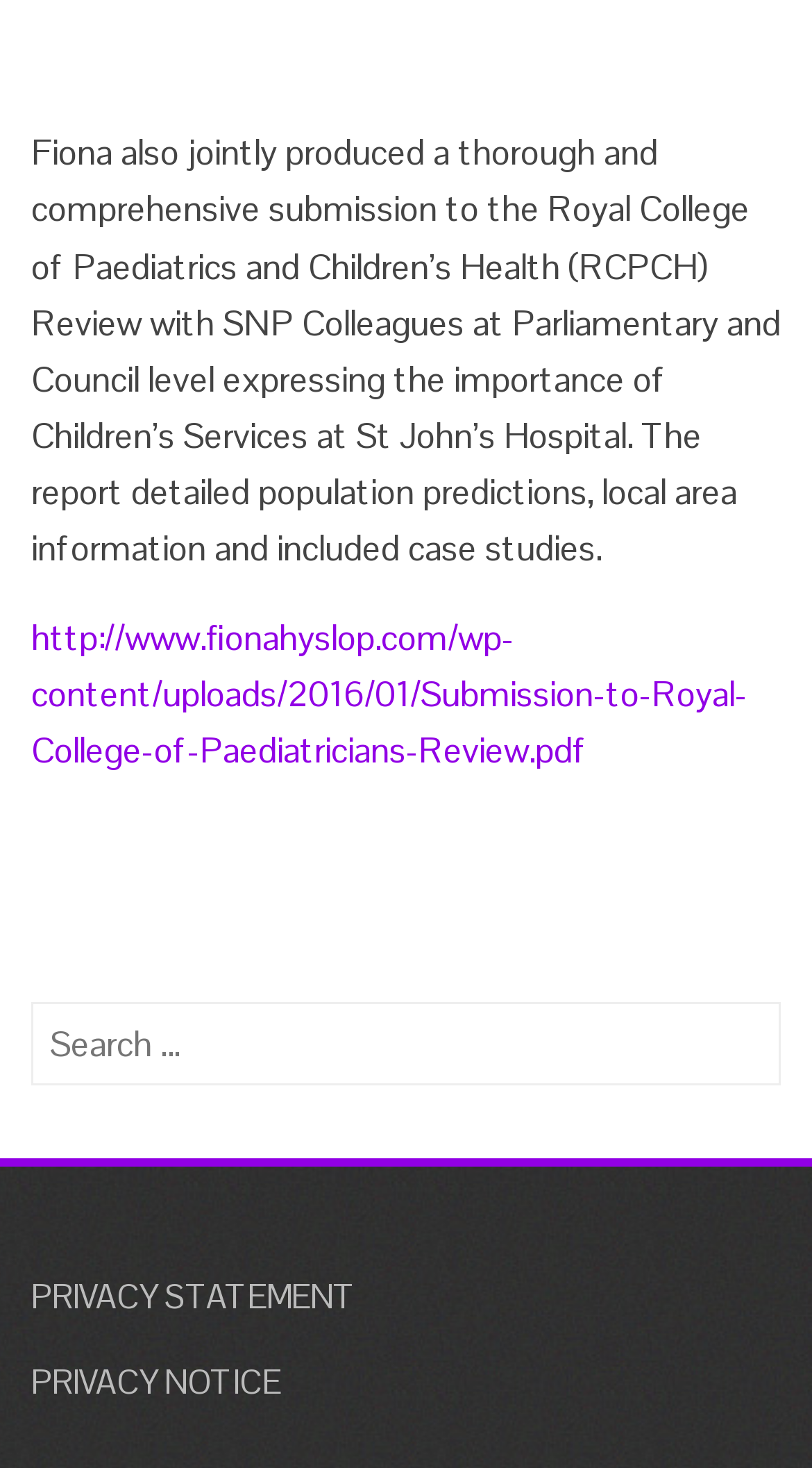Answer the question in one word or a short phrase:
What is the format of the submission to the Royal College?

PDF